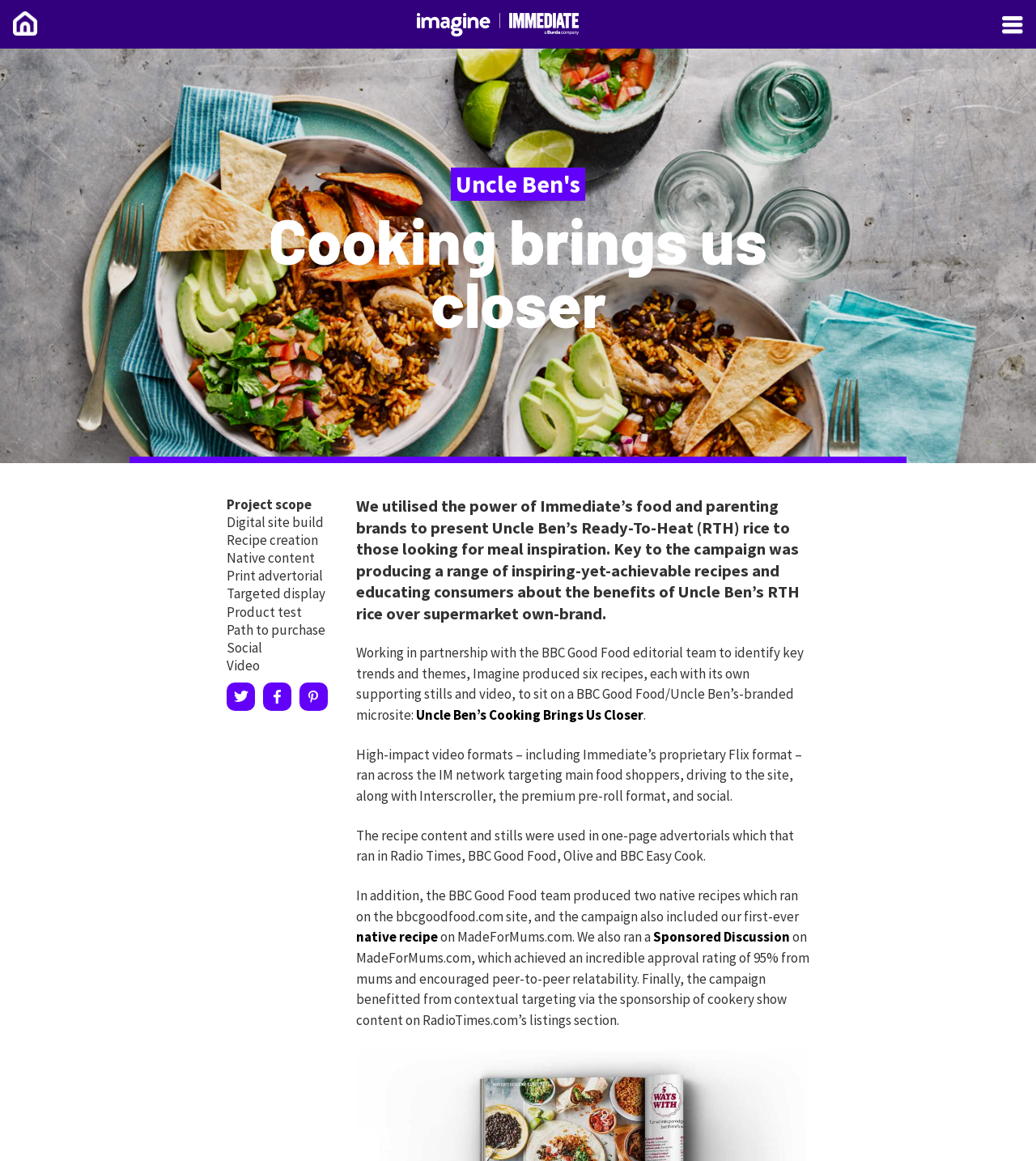What is the purpose of the campaign?
Please provide a single word or phrase answer based on the image.

Meal inspiration